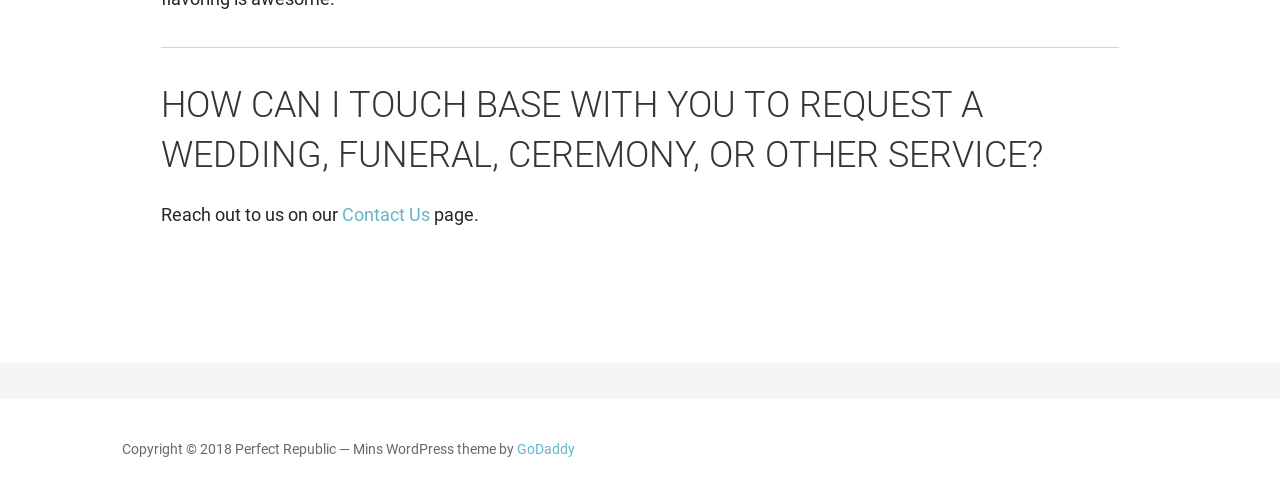Consider the image and give a detailed and elaborate answer to the question: 
What year is the copyright for?

The StaticText element at the bottom of the page mentions 'Copyright © 2018', which indicates that the copyright is for the year 2018.